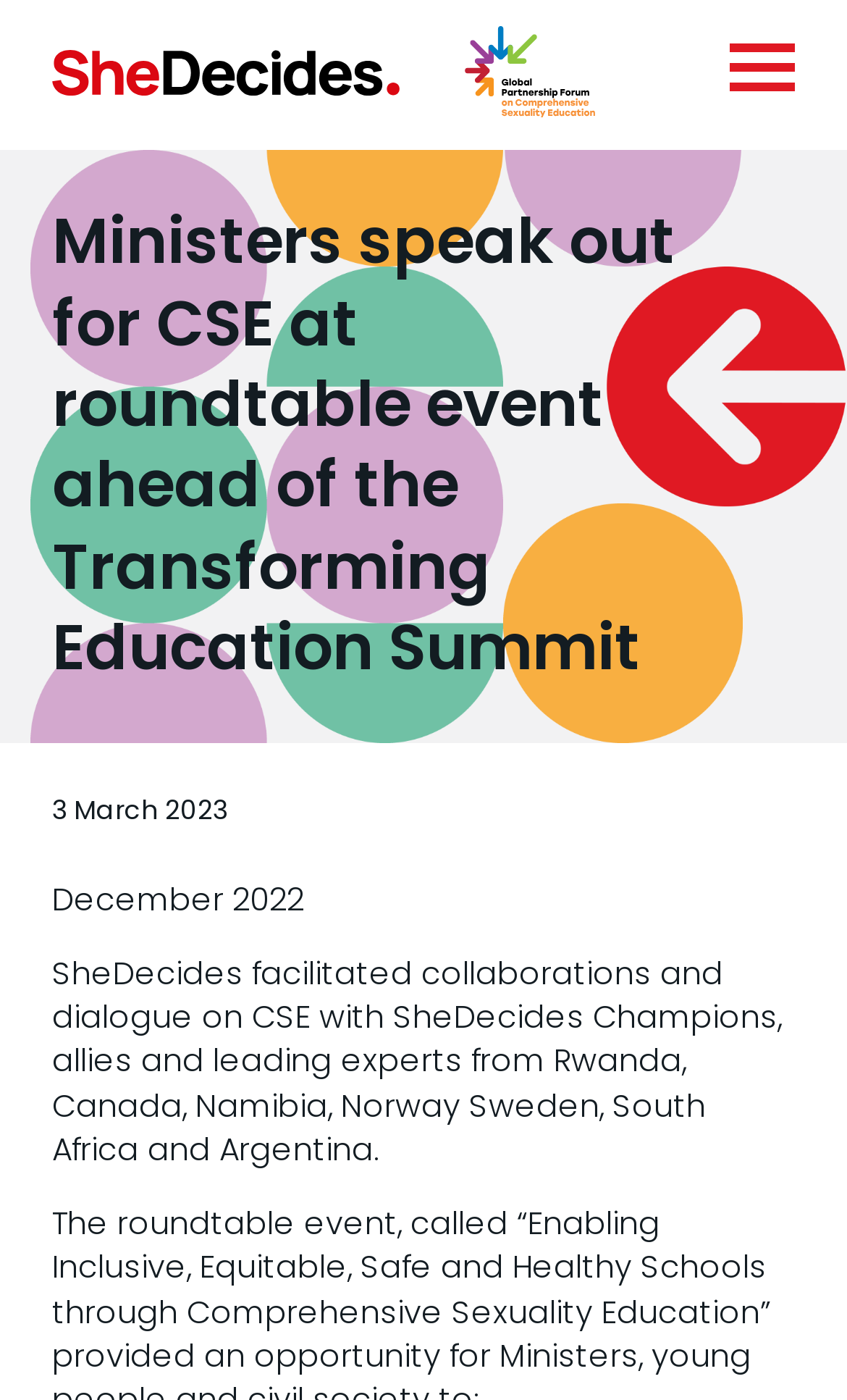Answer the question below using just one word or a short phrase: 
What is the topic of the roundtable event?

CSE